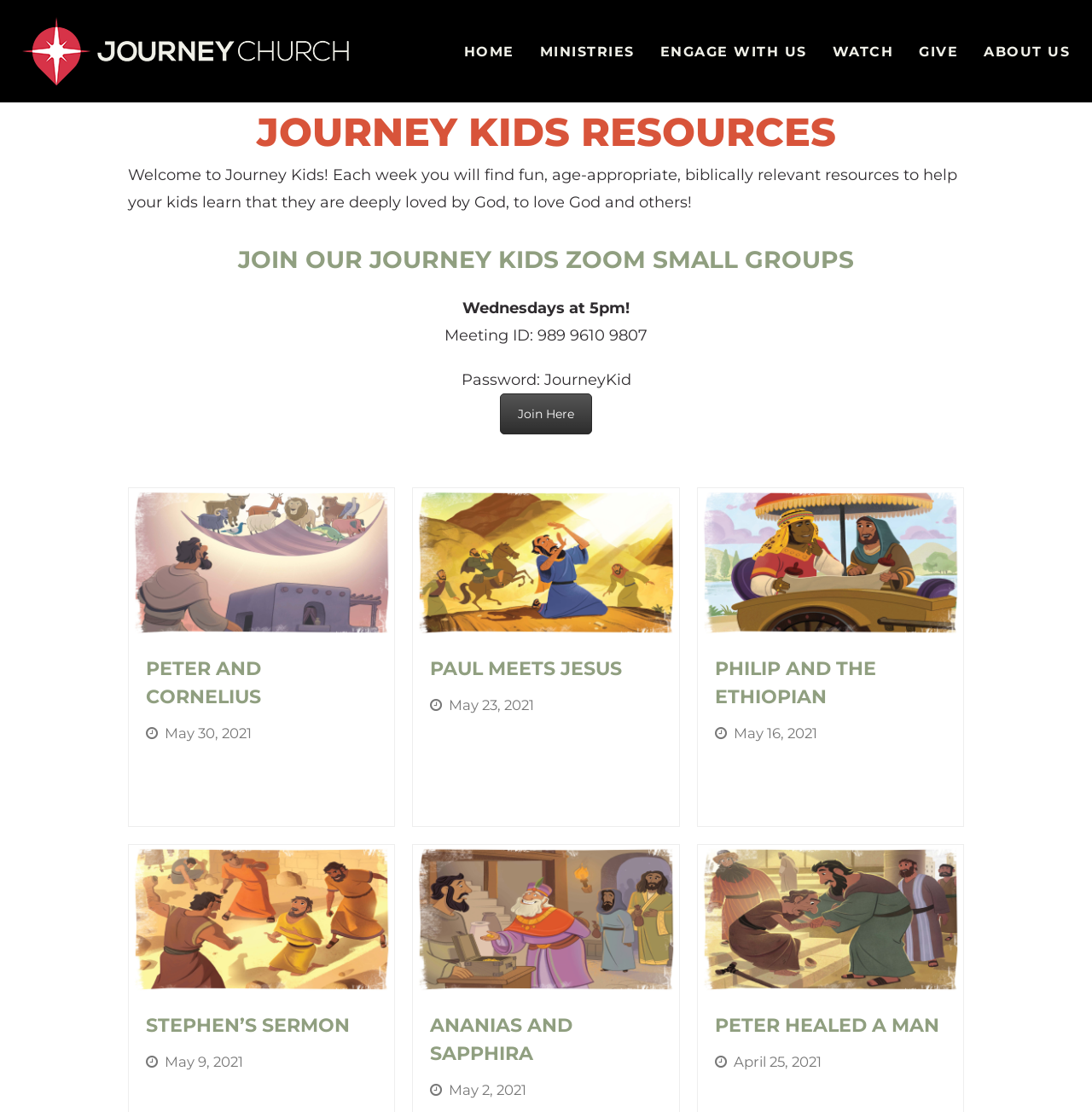Highlight the bounding box coordinates of the element that should be clicked to carry out the following instruction: "Explore the 'MINISTRIES' page". The coordinates must be given as four float numbers ranging from 0 to 1, i.e., [left, top, right, bottom].

[0.483, 0.027, 0.593, 0.065]